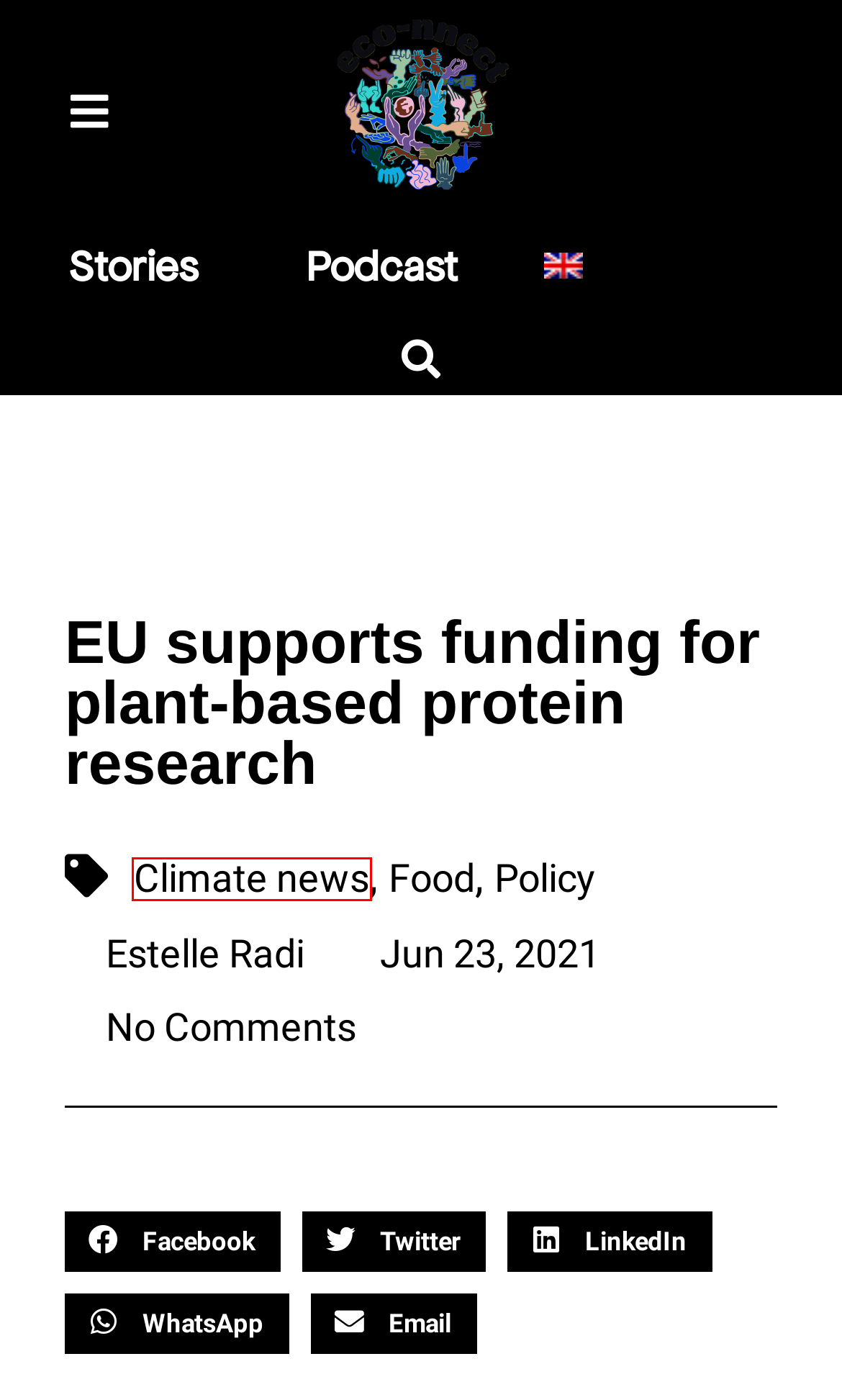Observe the provided screenshot of a webpage with a red bounding box around a specific UI element. Choose the webpage description that best fits the new webpage after you click on the highlighted element. These are your options:
A. June, 2021 - eco-nnect
B. Stories Archives - eco-nnect
C. Climate news Archives - eco-nnect
D. Indigenous Sovereignty: the contention of Marco Temporal - eco-nnect
E. Podcast - eco-nnect
F. Food Archives - eco-nnect
G. Estelle Radi, Author at eco-nnect
H. Policy Archives - eco-nnect

C